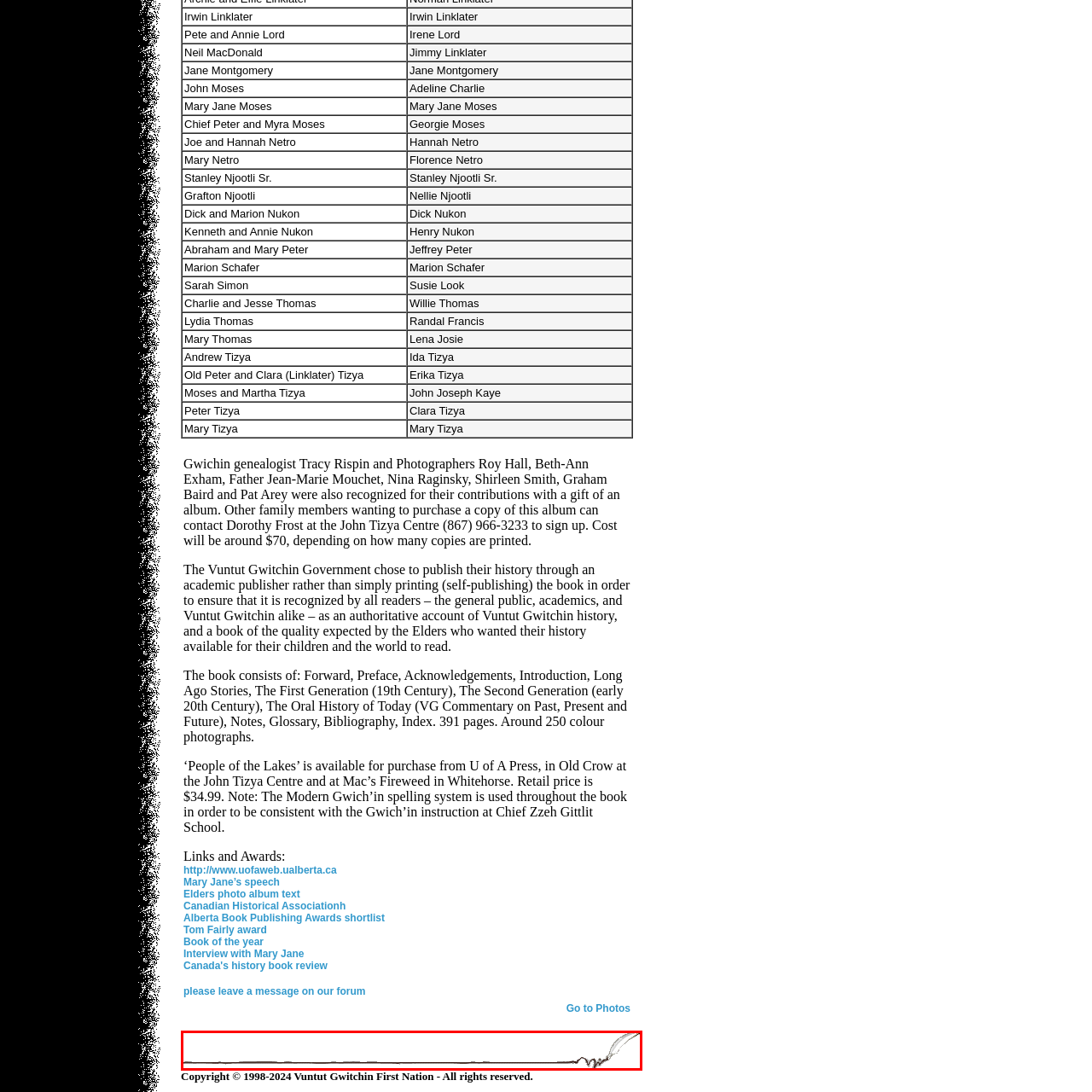Generate an elaborate caption for the image highlighted within the red boundary.

The image depicts a decorative line, possibly representing a boundary or a separator within a webpage. Its elegant design features a subtle curvature, which adds a visual aesthetic to the overall layout. This element is likely used to enhance the visual hierarchy or organization of the content, guiding the viewer's eye through the various sections of the surrounding information. The minimalist style suggests a focus on clarity and simplicity, aligning with contemporary web design principles that prioritize user-friendly navigation.